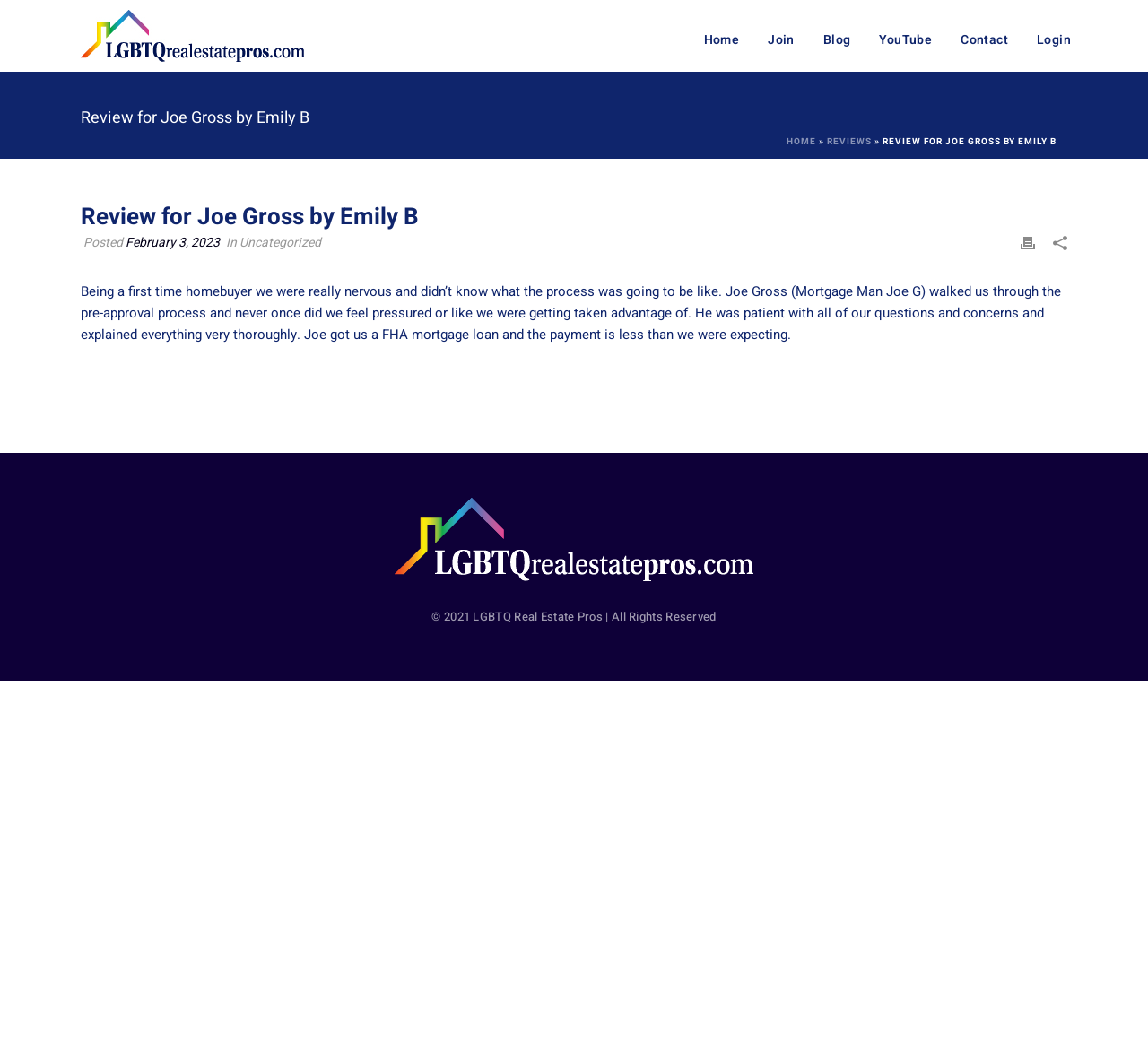What type of mortgage loan did Joe Gross get for the reviewer?
Look at the image and answer the question with a single word or phrase.

FHA mortgage loan